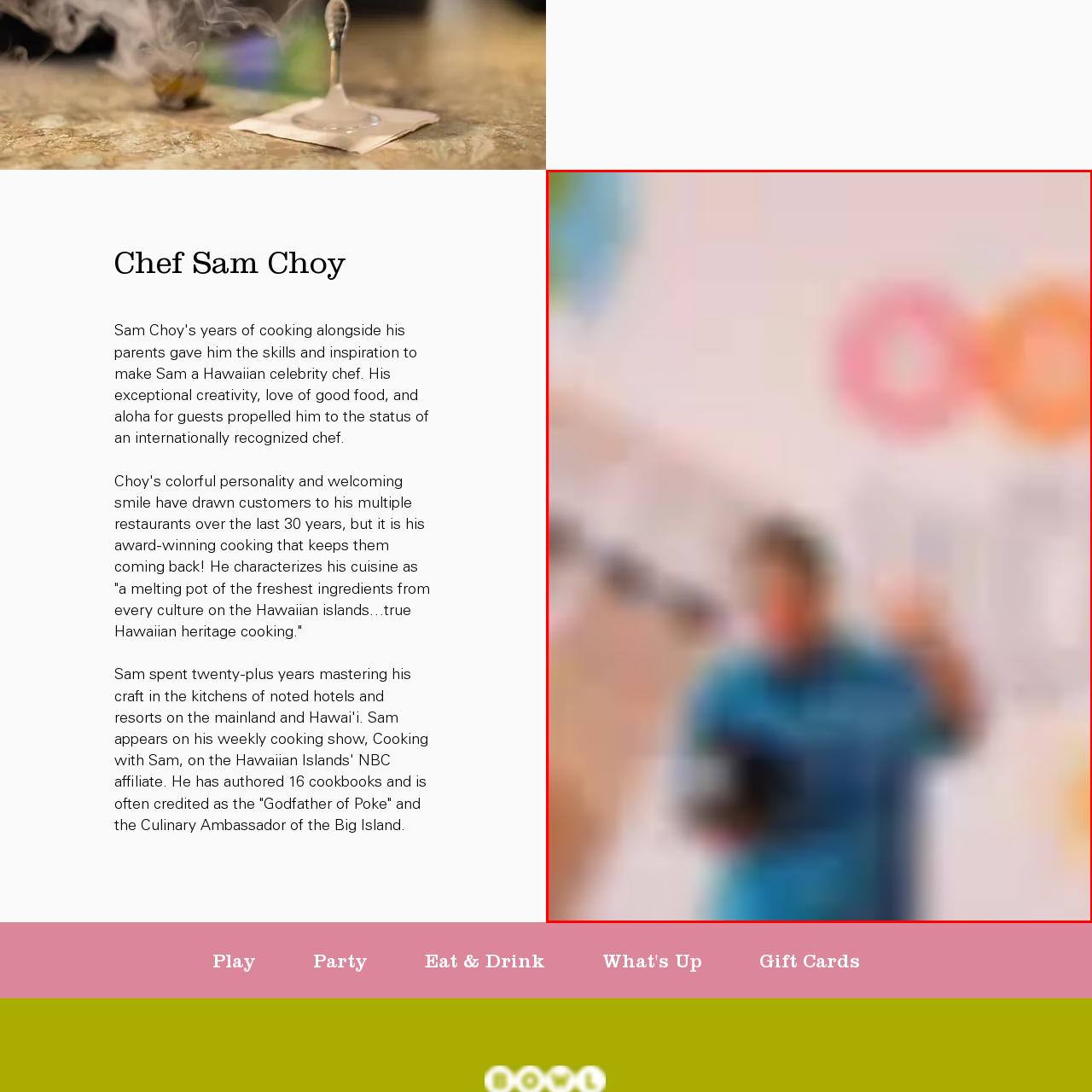Craft a detailed explanation of the image surrounded by the red outline.

In this vibrant image, a charismatic individual, presumably Chef Sam Choy, stands with a joyful expression, gesturing animatedly while holding a plate or dish in one hand. Dressed in a bright blue shirt, he radiates a welcoming energy, perfectly capturing the essence of his culinary style. The background features colorful circular decorations, enhancing the lively atmosphere. Chef Choy is known for his mastery of Hawaiian cuisine, blending diverse cultural influences and fresh local ingredients, which he passionately shares through his cooking show and numerous cookbooks. The image likely reflects his commitment to authentic Hawaiian heritage cooking, appealing to both loyal patrons and new audiences who are drawn to his award-winning dishes.